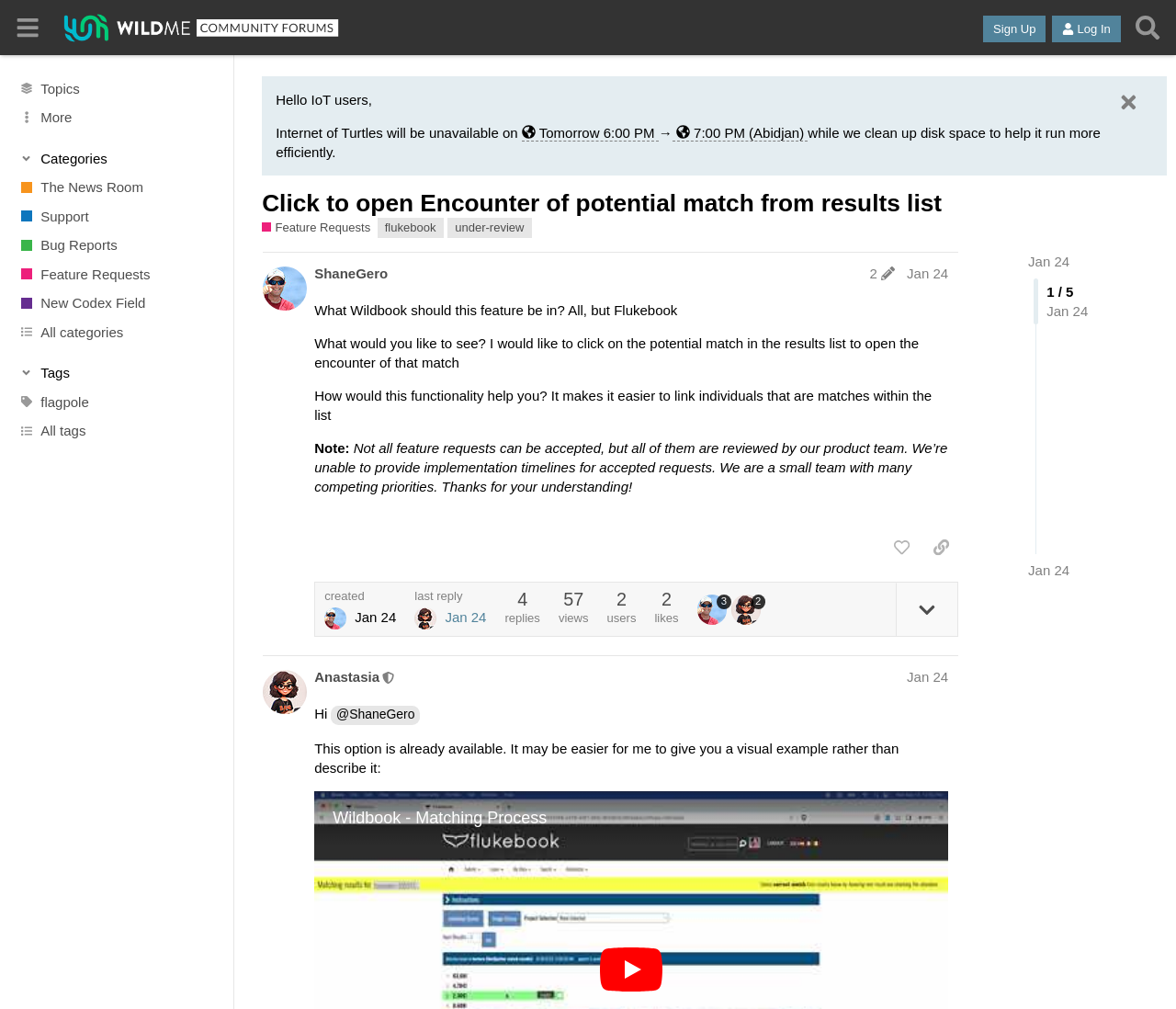Answer succinctly with a single word or phrase:
What is the name of the community forum?

Wild Me Community Forums